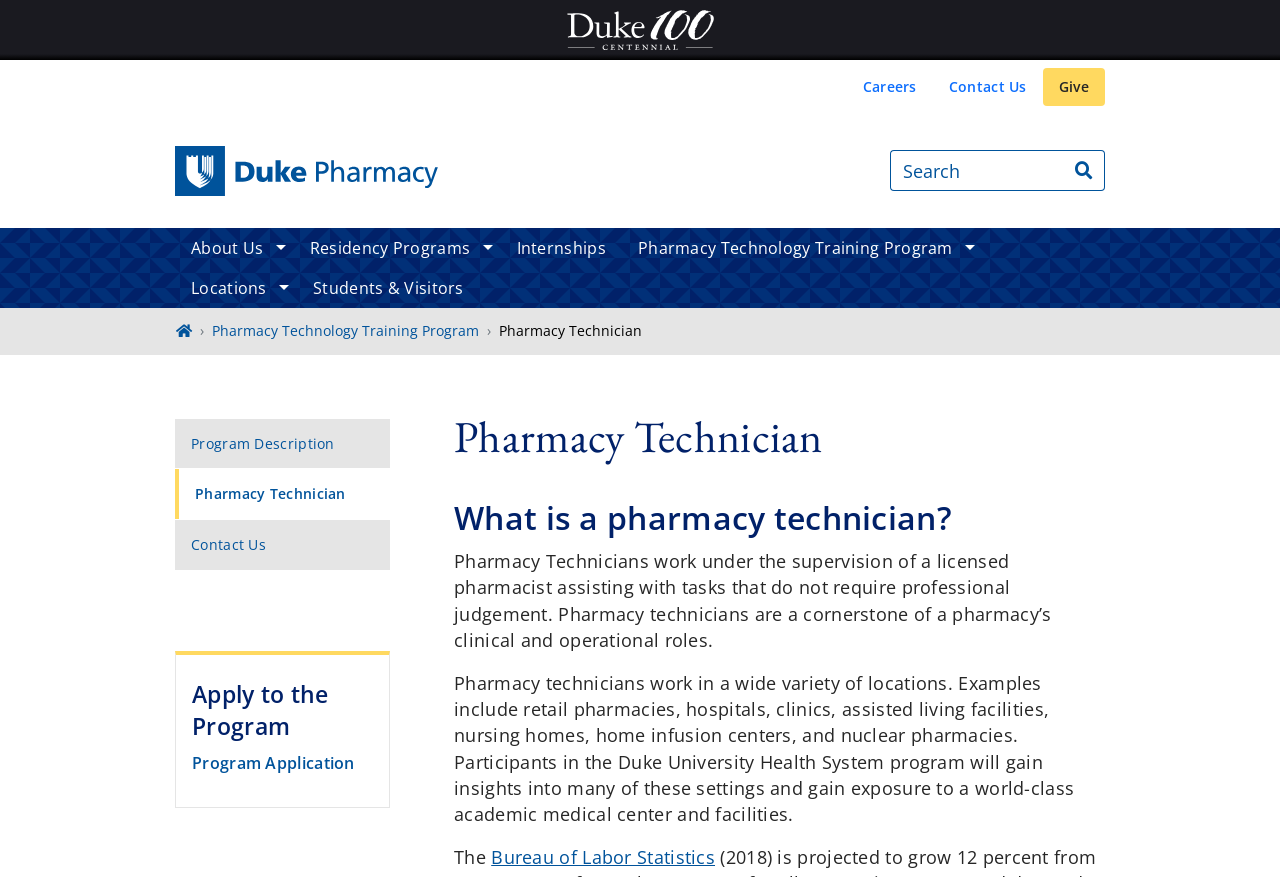Please give the bounding box coordinates of the area that should be clicked to fulfill the following instruction: "Apply to the program". The coordinates should be in the format of four float numbers from 0 to 1, i.e., [left, top, right, bottom].

[0.15, 0.857, 0.277, 0.882]